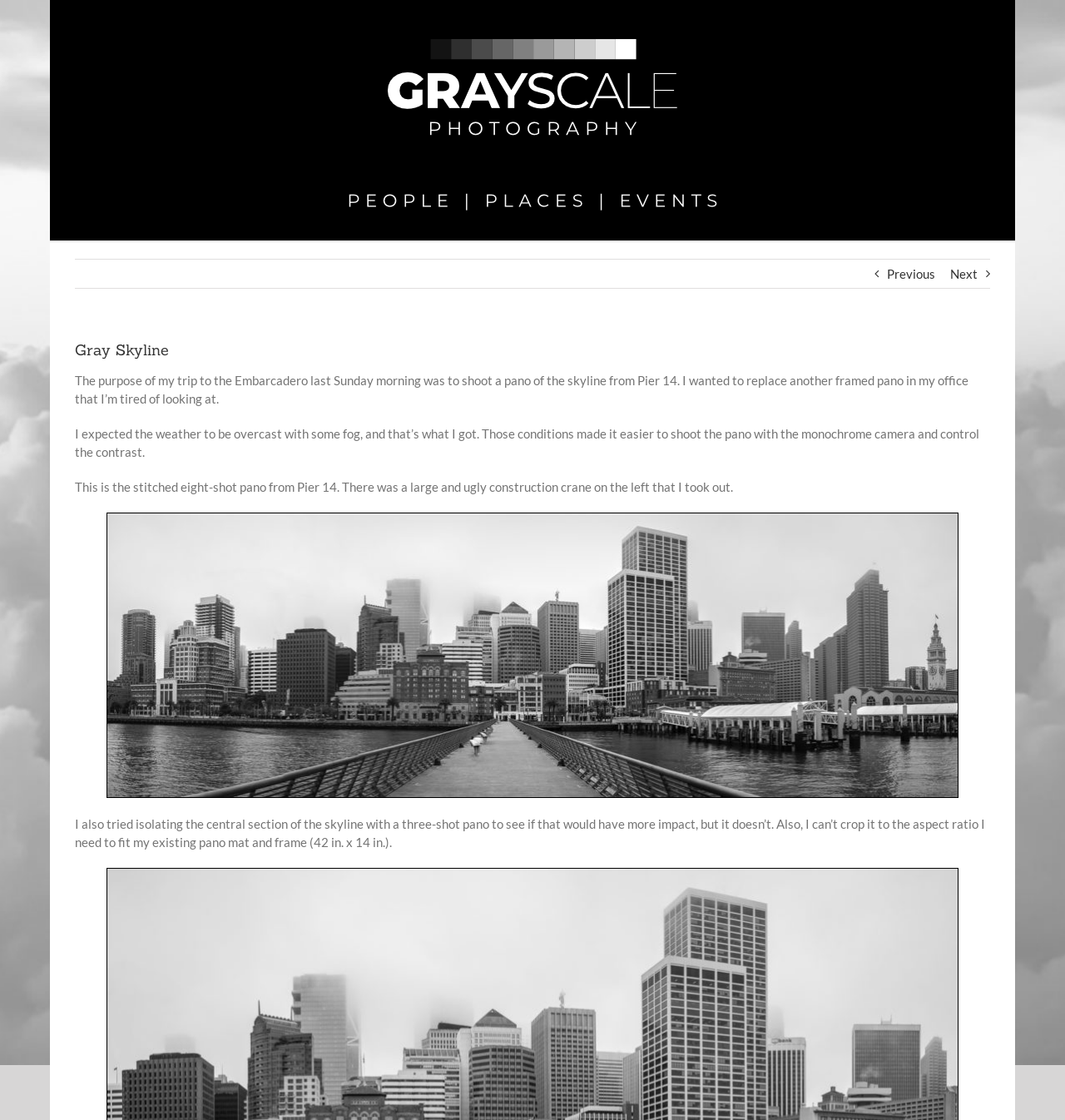Provide a short, one-word or phrase answer to the question below:
What is the photographer's goal?

Replace a framed pano